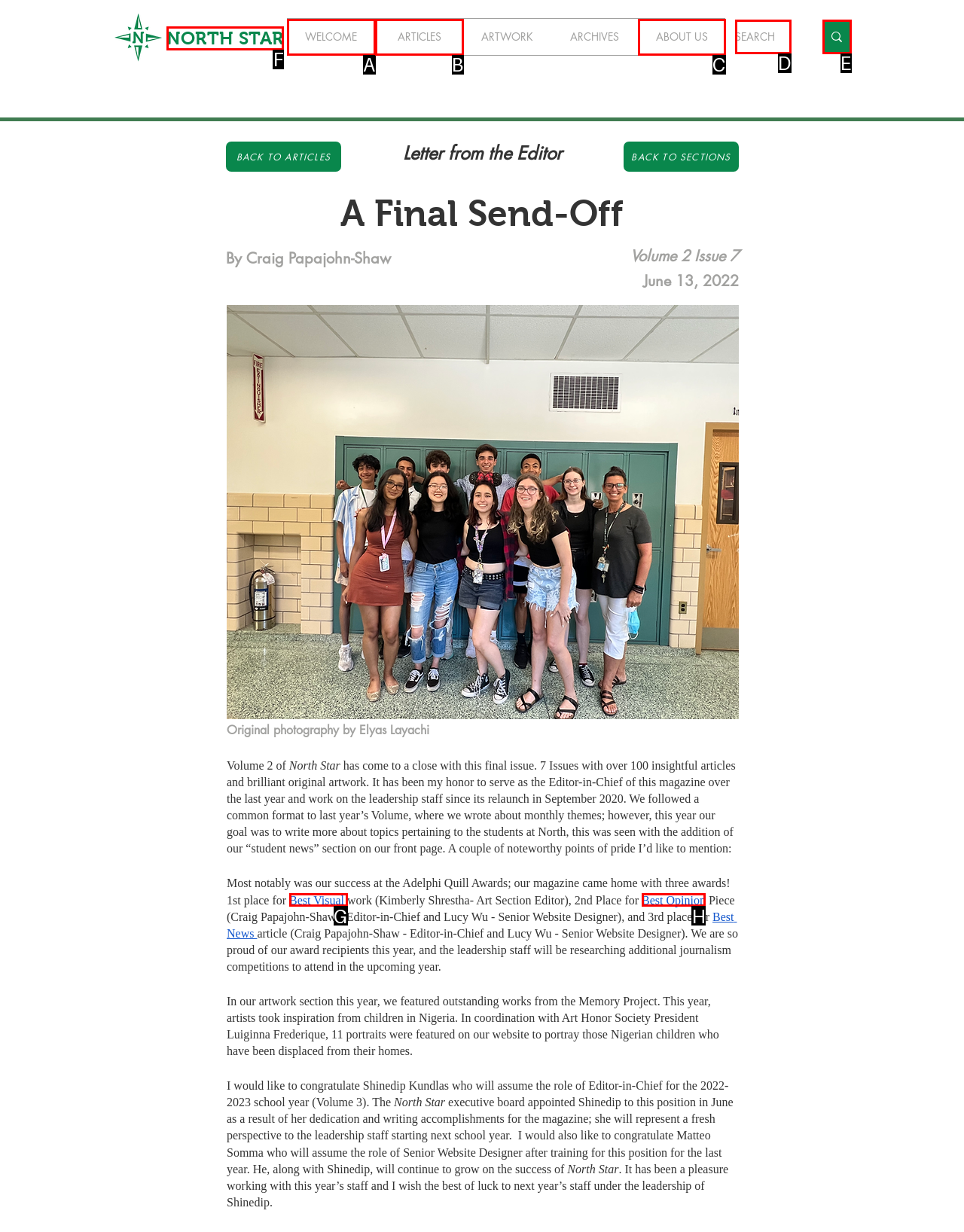Select the letter from the given choices that aligns best with the description: aria-label="SEARCH" name="q" placeholder="SEARCH". Reply with the specific letter only.

D